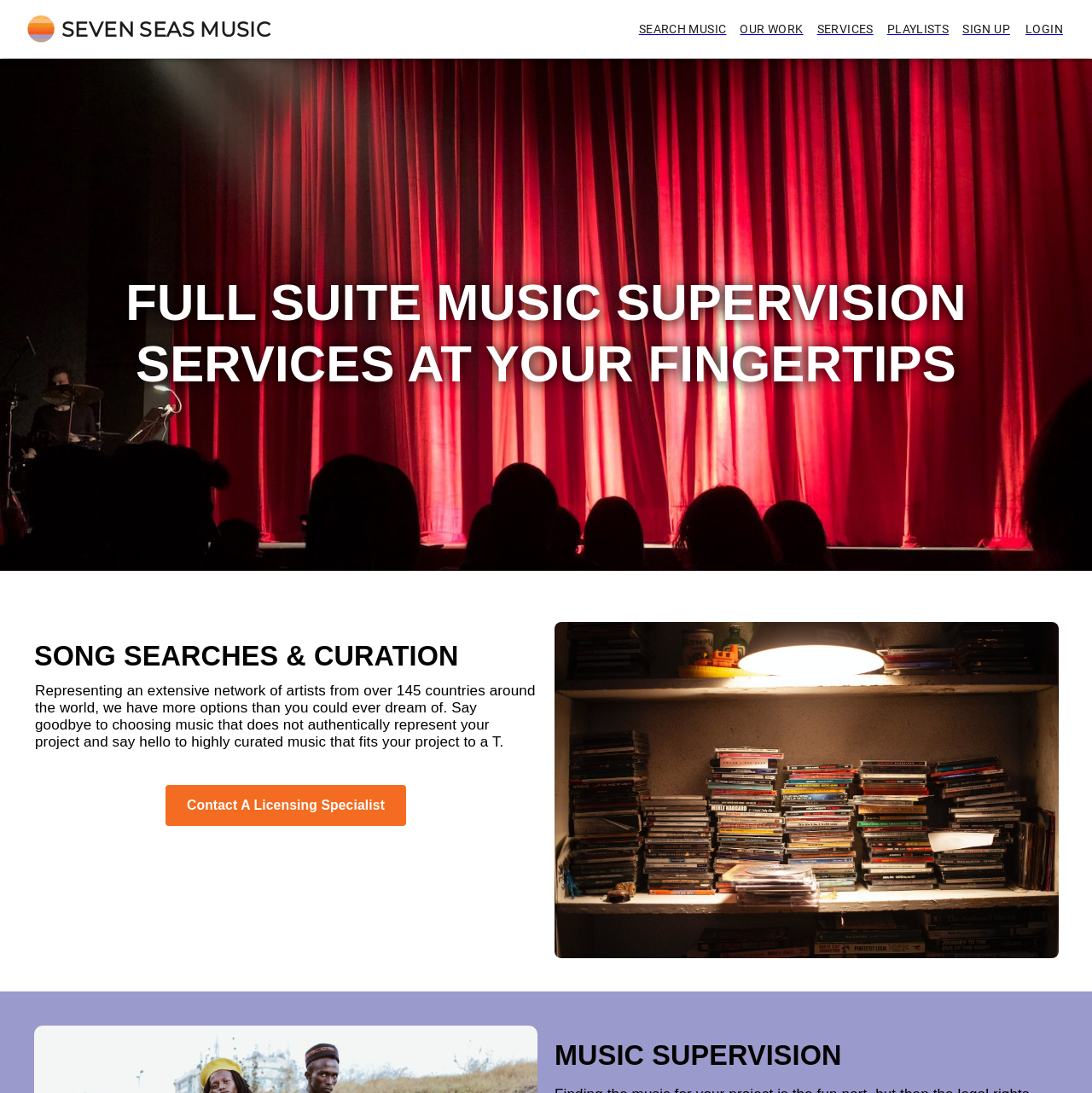By analyzing the image, answer the following question with a detailed response: How many countries are represented by the company's network of artists?

The number of countries represented by the company's network of artists can be found in the text below the 'SONG SEARCHES & CURATION' heading. The text states that the company represents an extensive network of artists from over 145 countries around the world.